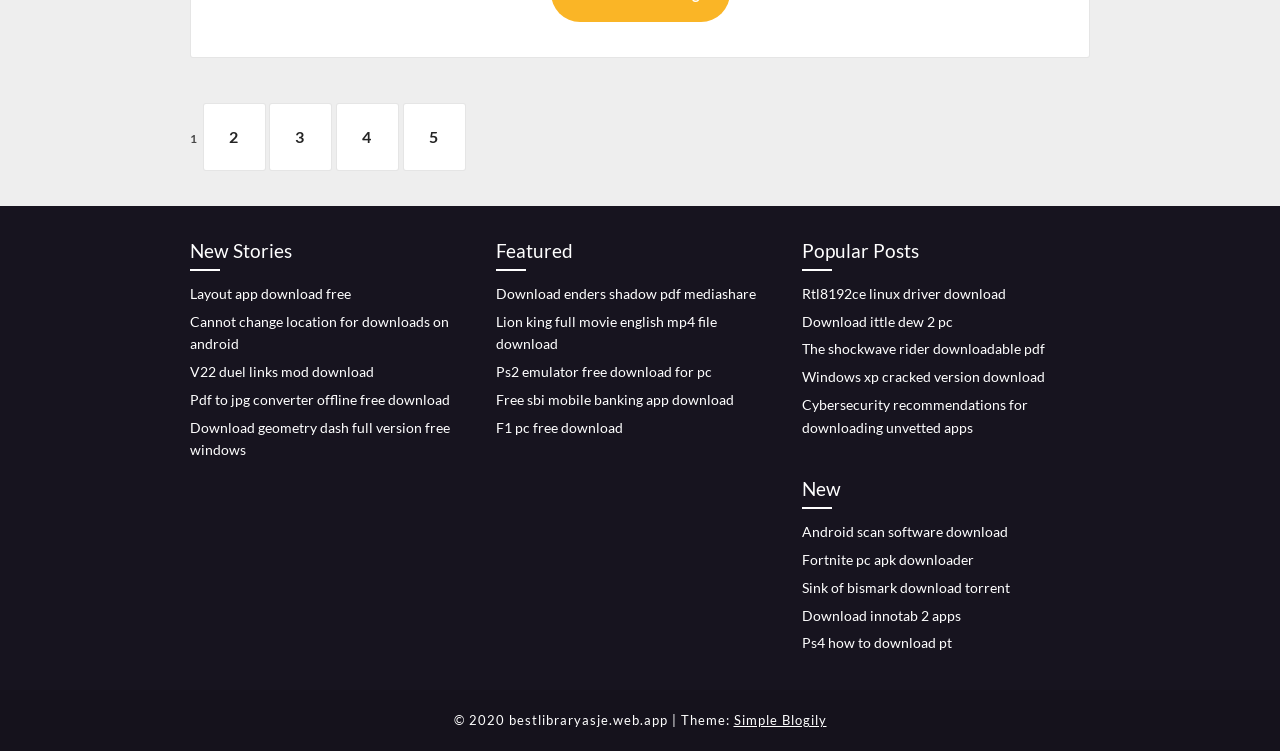Please identify the coordinates of the bounding box that should be clicked to fulfill this instruction: "View 'Featured' section".

[0.388, 0.314, 0.598, 0.361]